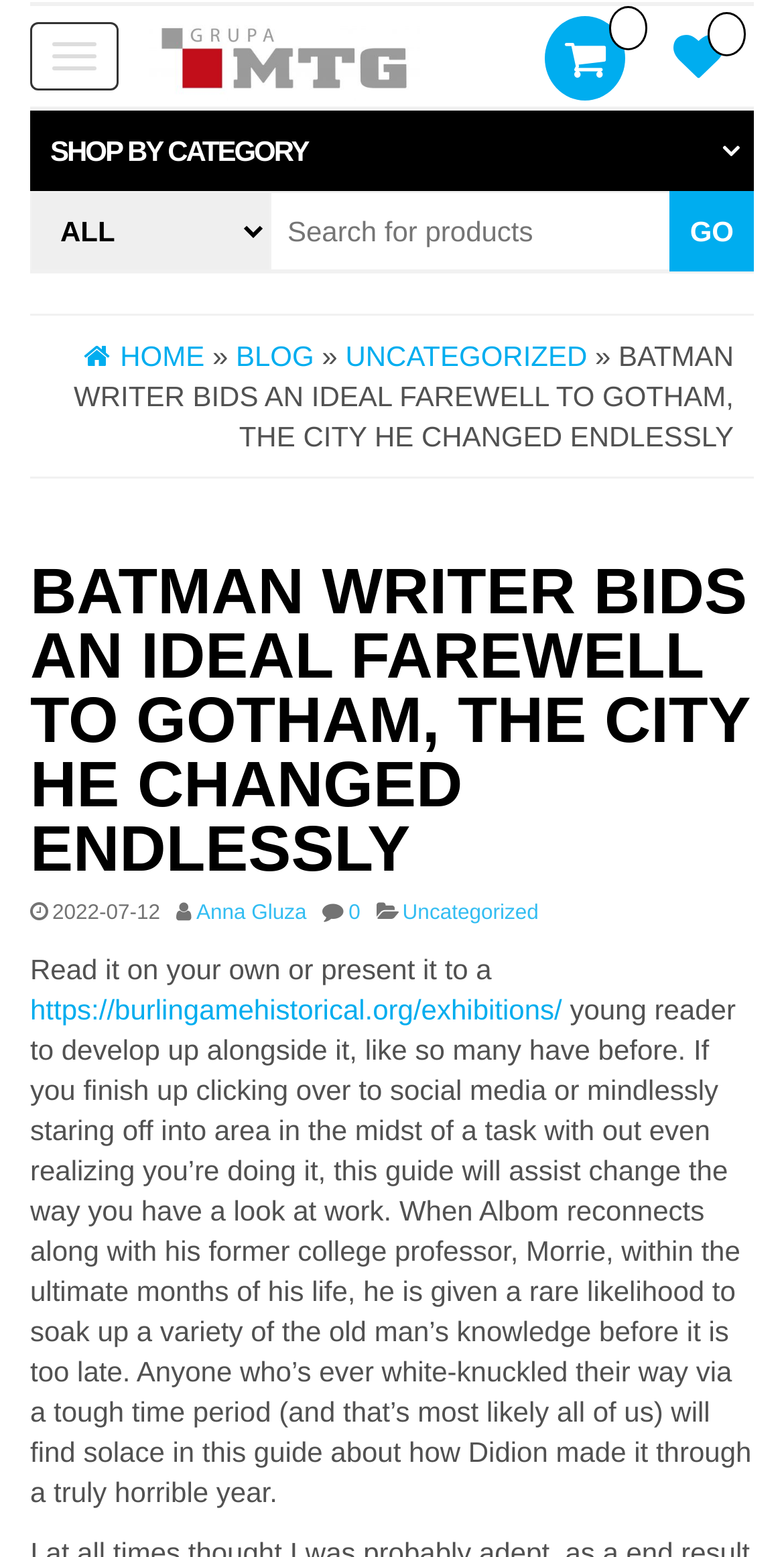Provide the bounding box coordinates for the UI element described in this sentence: "Anna Gluza". The coordinates should be four float values between 0 and 1, i.e., [left, top, right, bottom].

[0.25, 0.579, 0.391, 0.594]